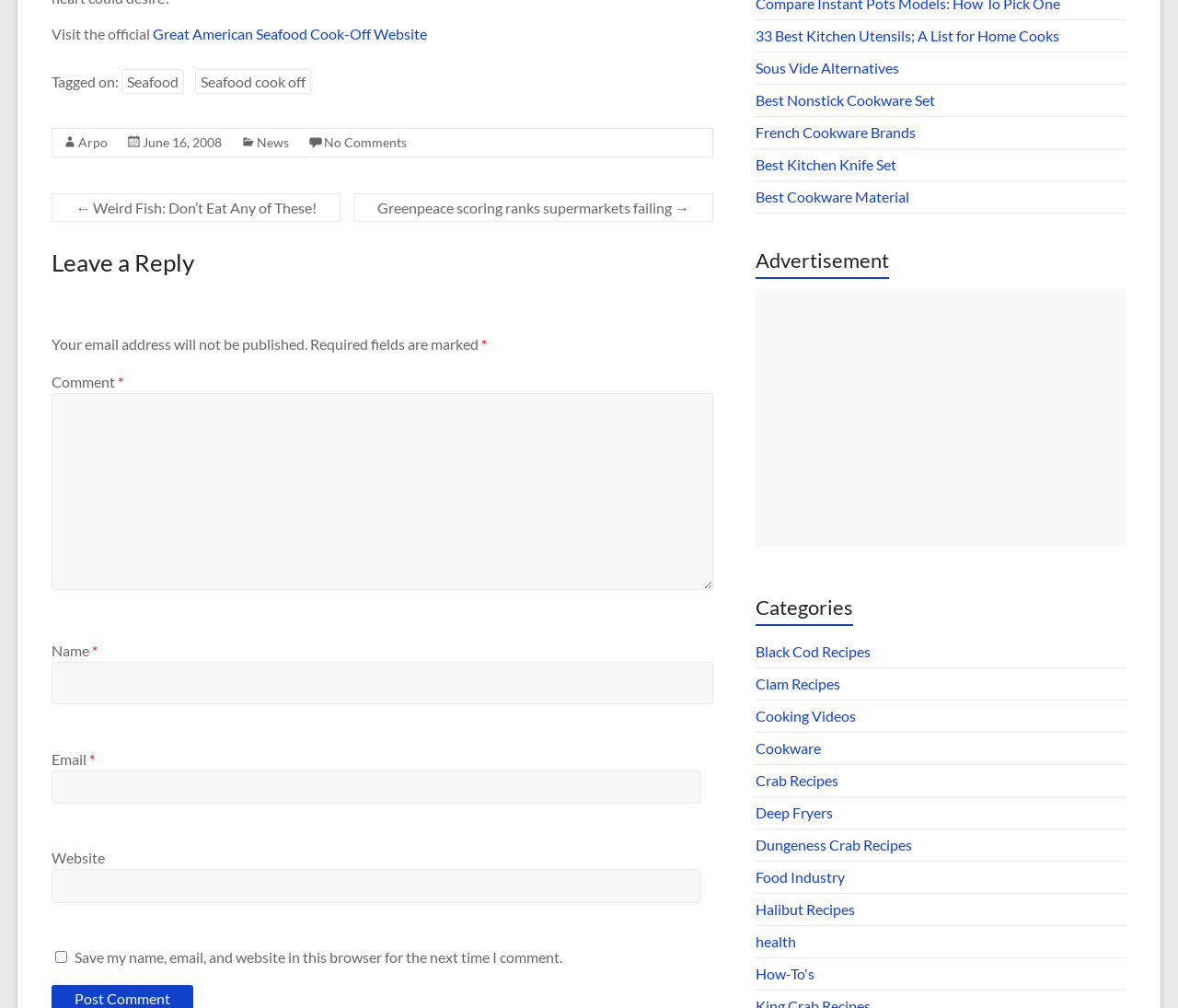Extract the bounding box of the UI element described as: "Dungeness Crab Recipes".

[0.641, 0.83, 0.774, 0.847]